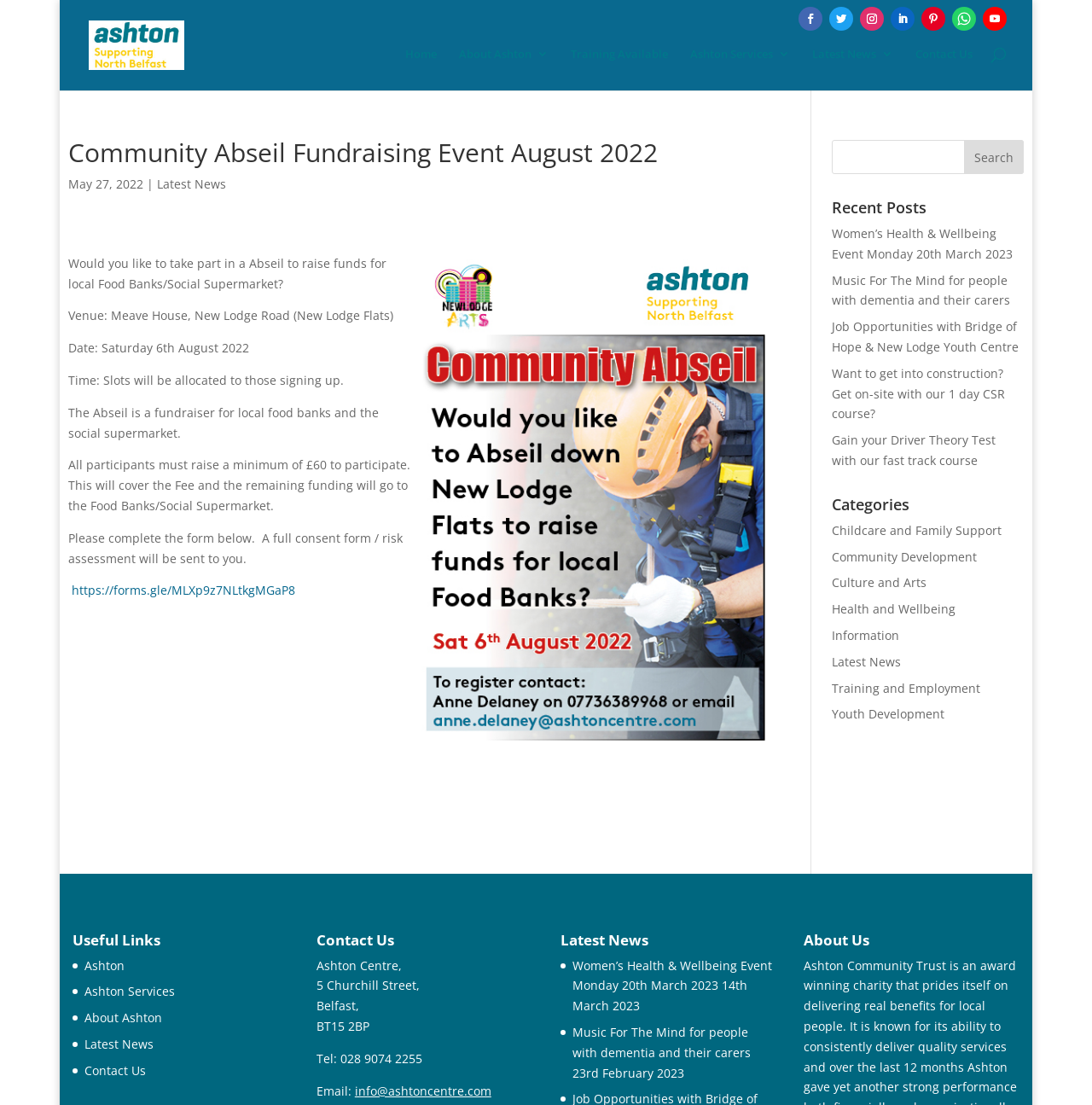Determine the bounding box coordinates of the region to click in order to accomplish the following instruction: "Contact Ashton Community Trust". Provide the coordinates as four float numbers between 0 and 1, specifically [left, top, right, bottom].

[0.838, 0.043, 0.891, 0.082]